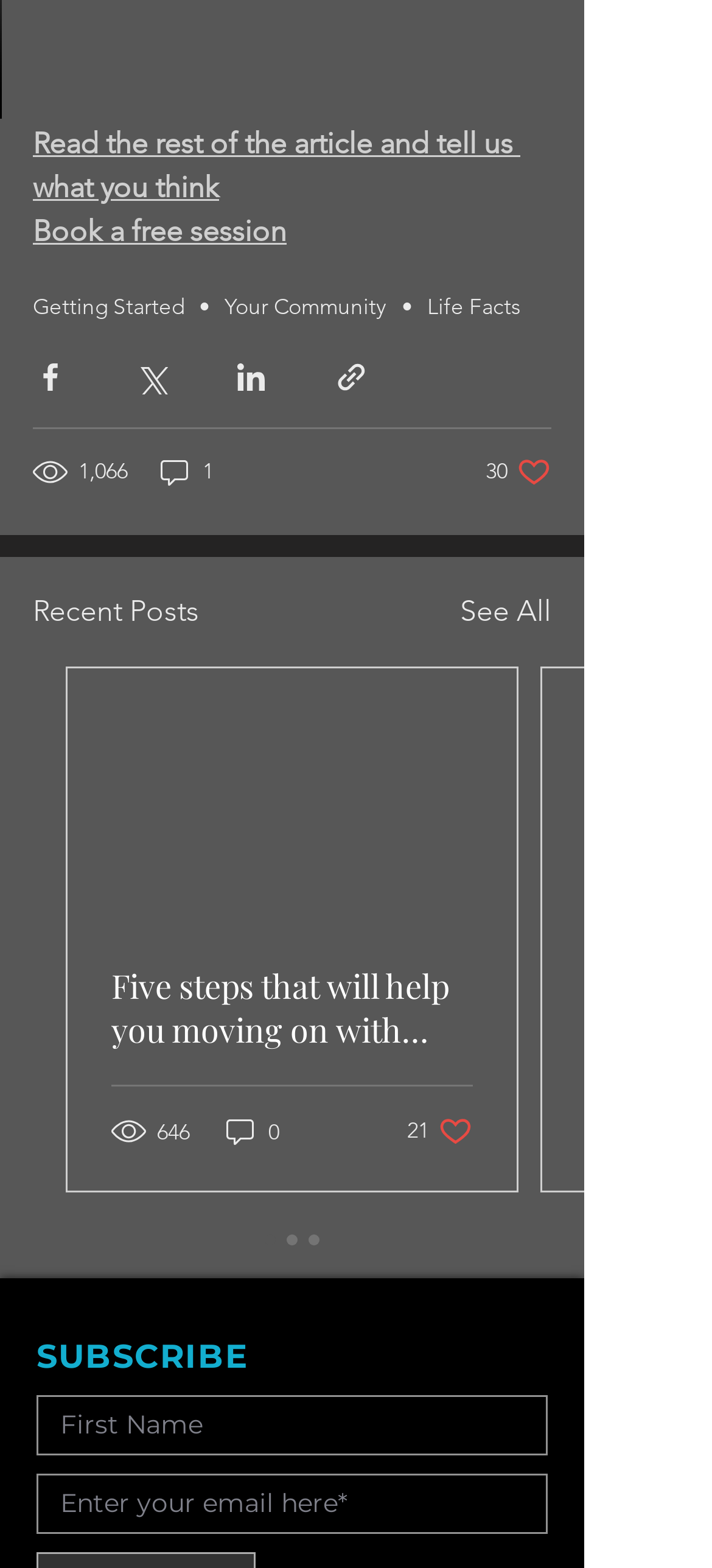Pinpoint the bounding box coordinates of the area that should be clicked to complete the following instruction: "Read the rest of the article". The coordinates must be given as four float numbers between 0 and 1, i.e., [left, top, right, bottom].

[0.046, 0.081, 0.731, 0.131]